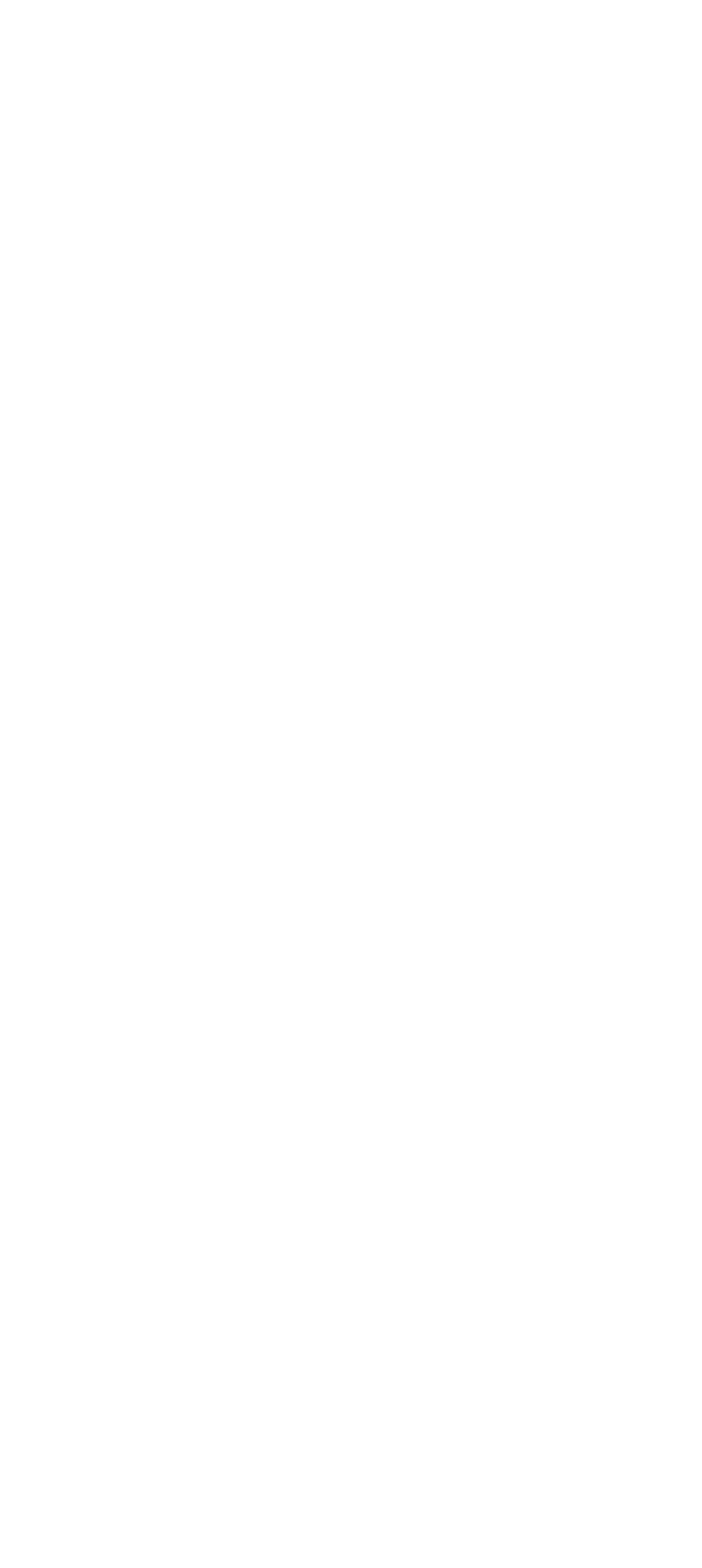Please specify the bounding box coordinates in the format (top-left x, top-left y, bottom-right x, bottom-right y), with values ranging from 0 to 1. Identify the bounding box for the UI component described as follows: Jobs

[0.038, 0.483, 0.114, 0.511]